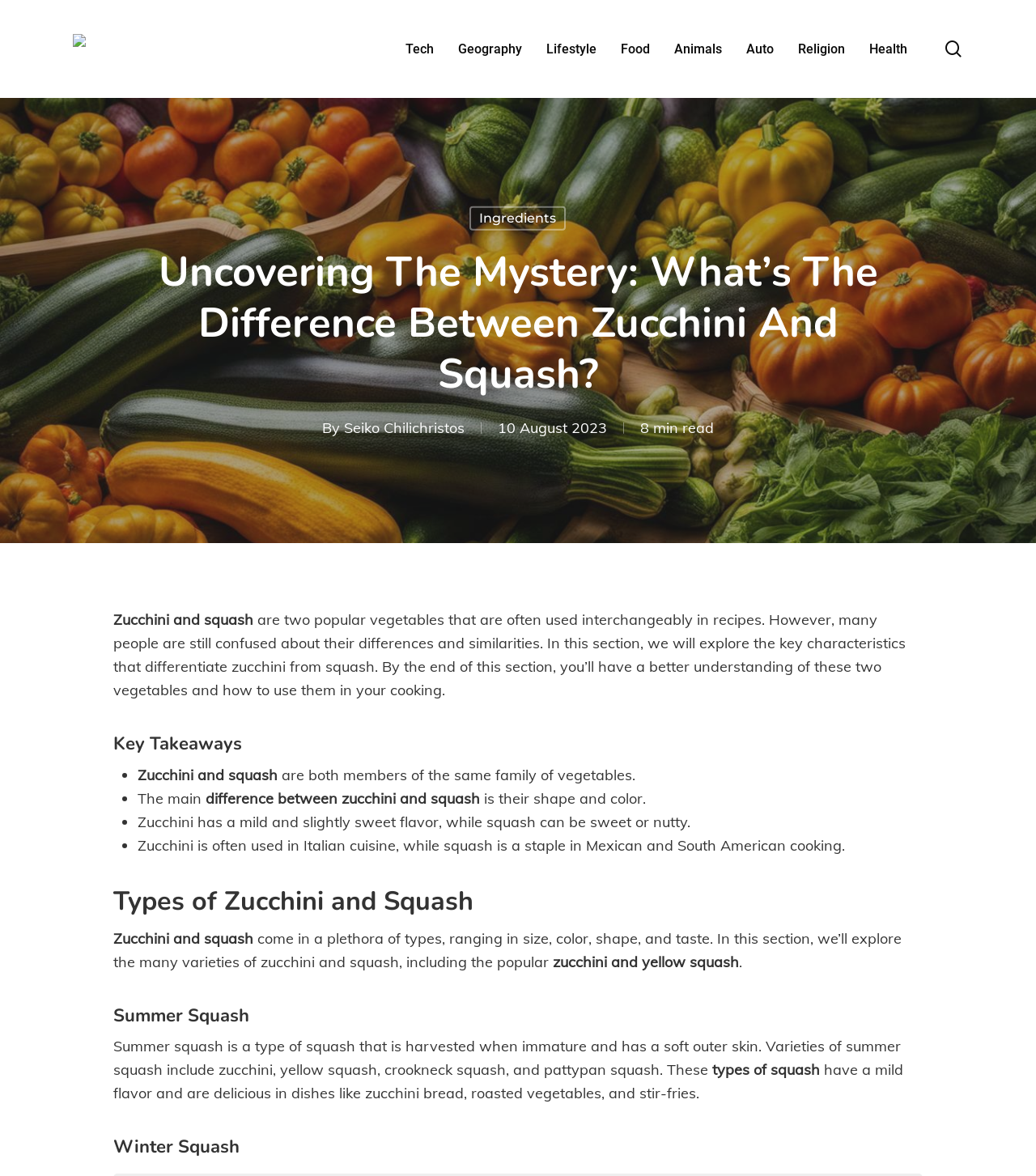Highlight the bounding box coordinates of the element that should be clicked to carry out the following instruction: "Explore the Ingredients section". The coordinates must be given as four float numbers ranging from 0 to 1, i.e., [left, top, right, bottom].

[0.453, 0.175, 0.546, 0.196]